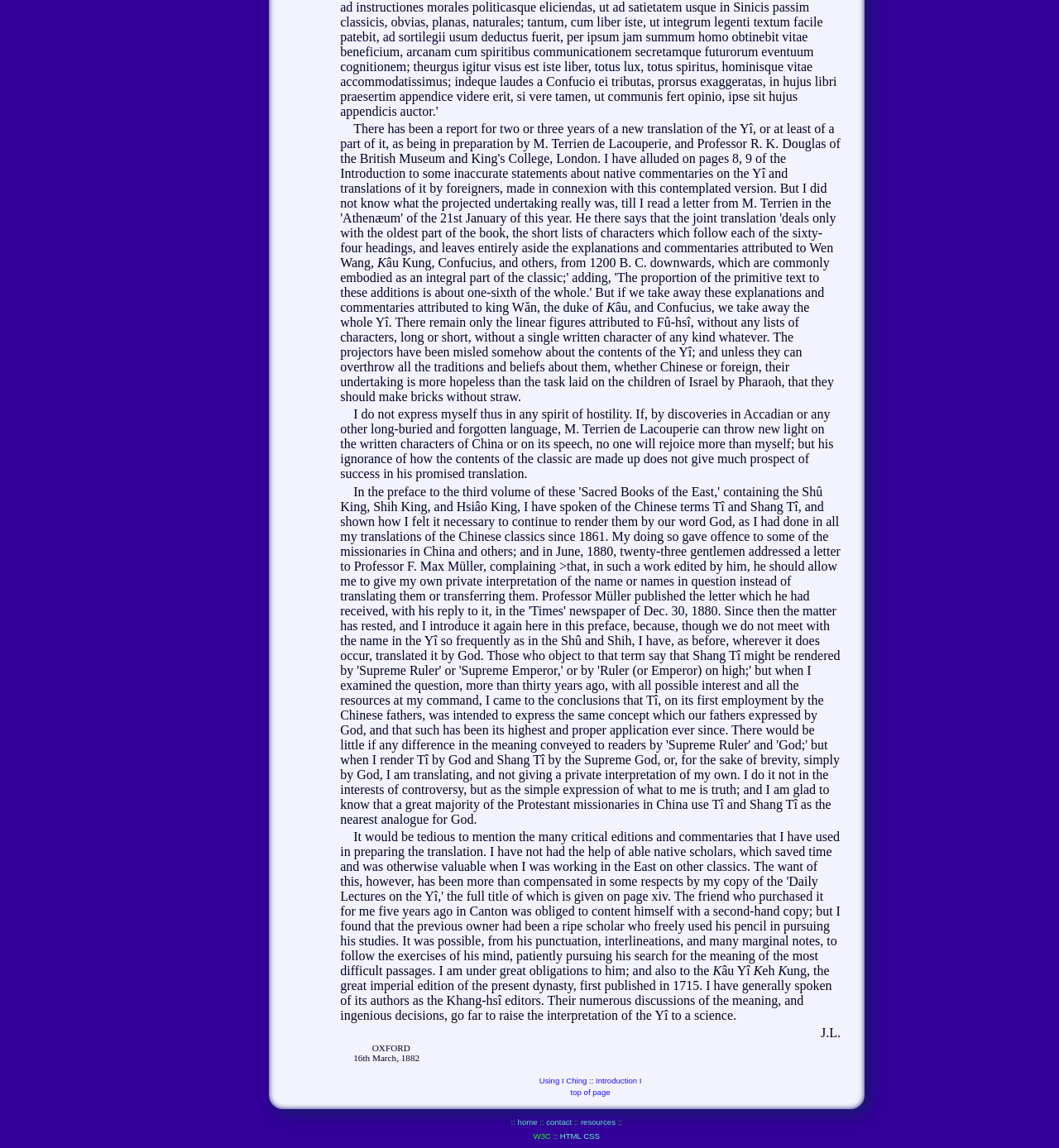What is the relationship between the text and Oxford?
Can you offer a detailed and complete answer to this question?

The text mentions 'OXFORD' at the bottom of the page, which suggests that the text was published or affiliated with Oxford University or a publishing house based in Oxford.